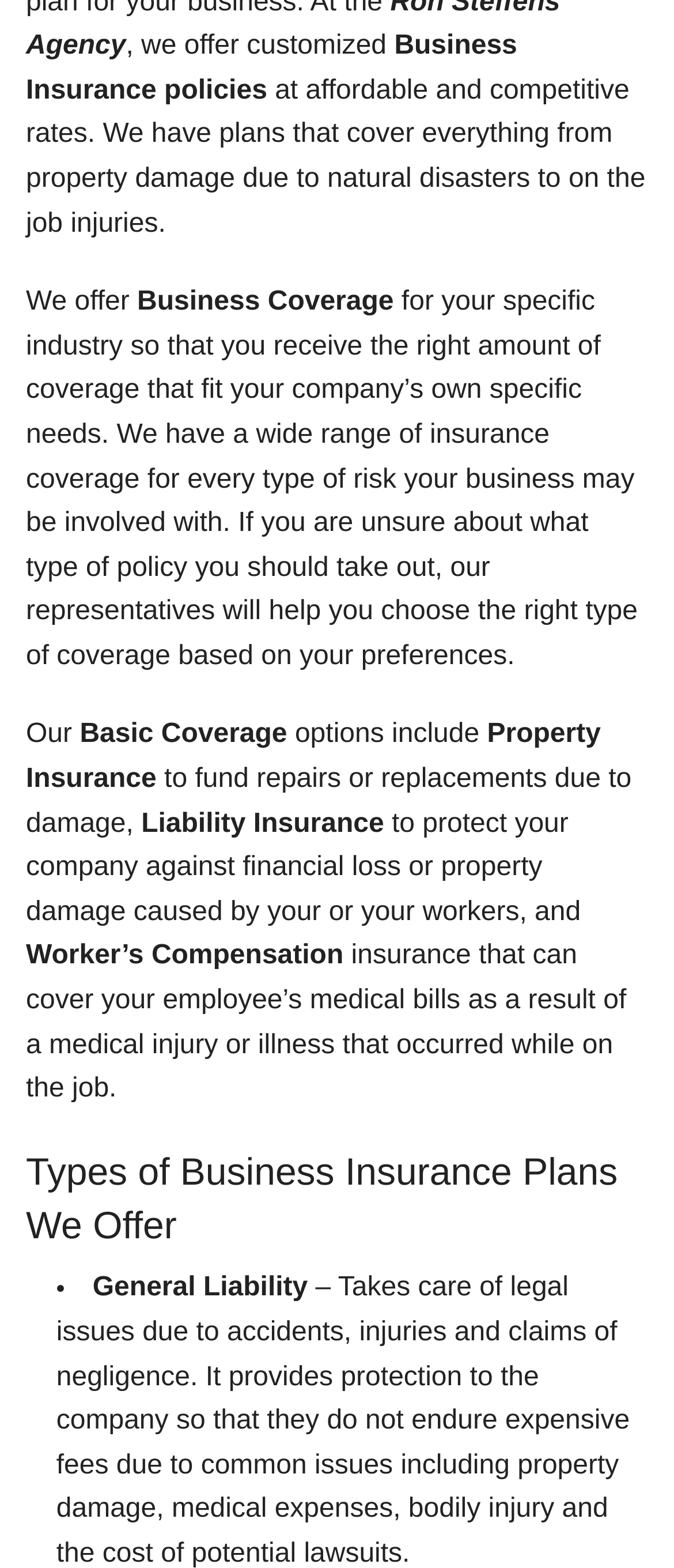Return the bounding box coordinates of the UI element that corresponds to this description: "Terms & Conditions". The coordinates must be given as four float numbers in the range of 0 and 1, [left, top, right, bottom].

None